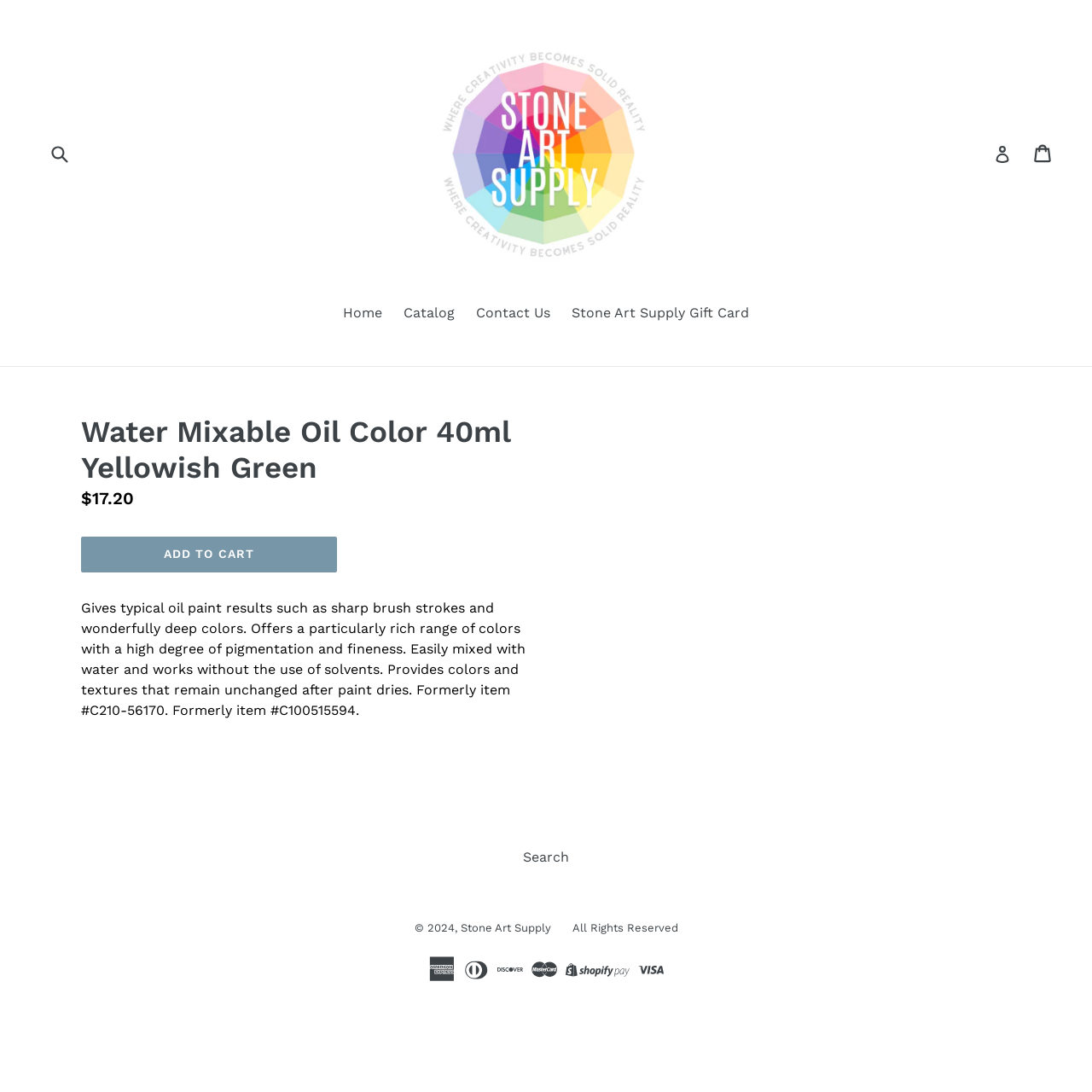What is the name of the company associated with this website?
Based on the image, answer the question with as much detail as possible.

The name of the company associated with this website can be found in the top navigation bar, where it is displayed as a link, and also in the footer section, where it is displayed as a copyright notice.